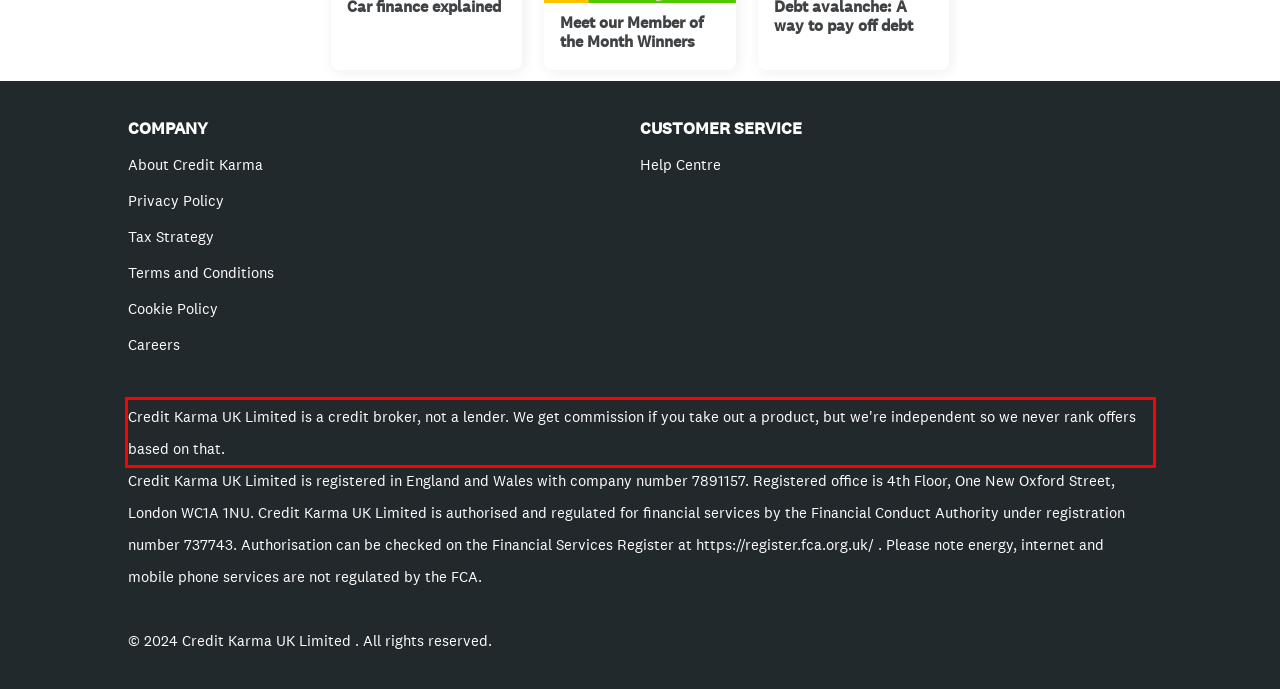You have a screenshot of a webpage where a UI element is enclosed in a red rectangle. Perform OCR to capture the text inside this red rectangle.

Credit Karma UK Limited is a credit broker, not a lender. We get commission if you take out a product, but we're independent so we never rank offers based on that.